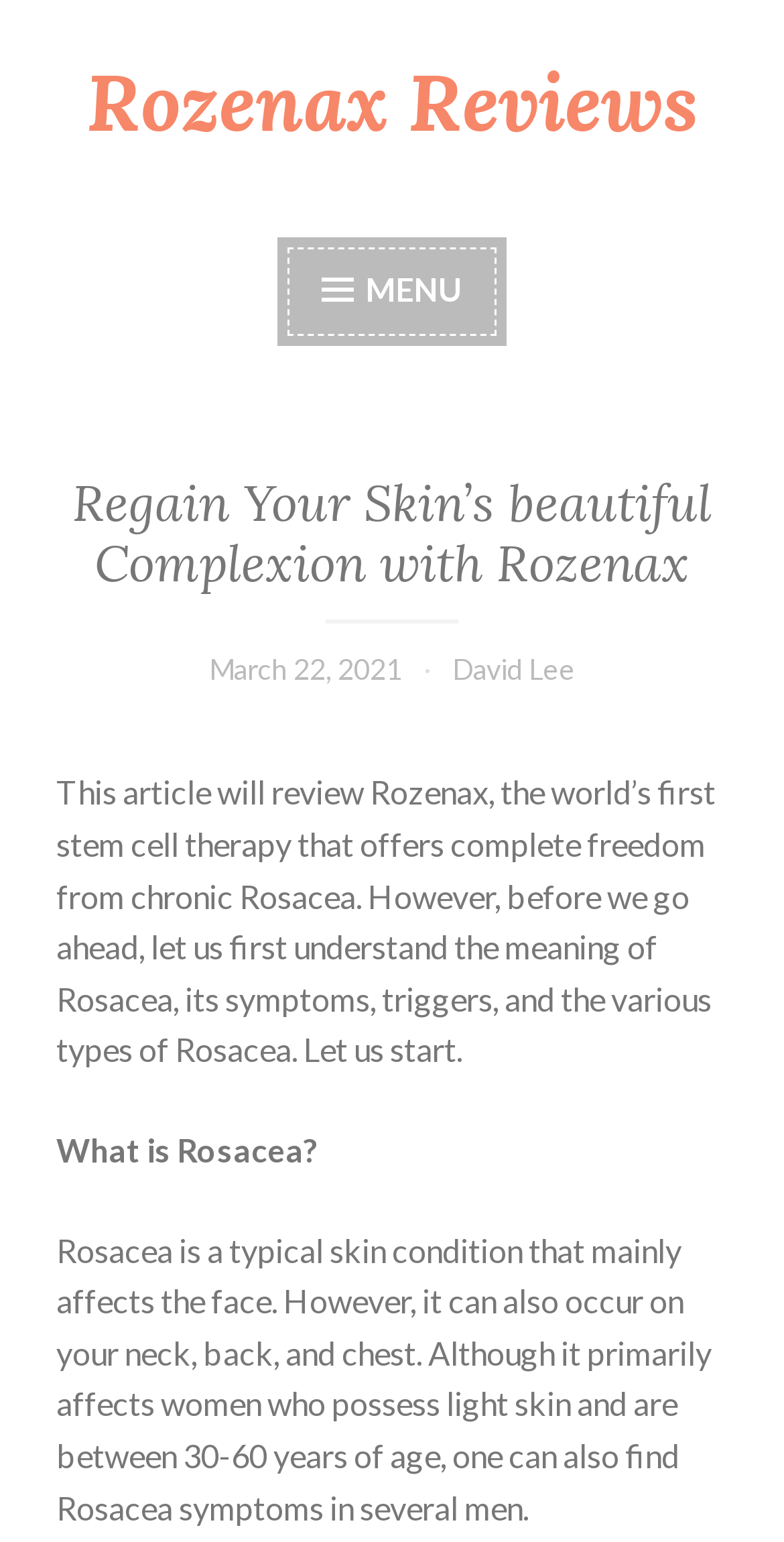What is the purpose of Rozenax?
Examine the screenshot and reply with a single word or phrase.

Stem cell therapy for Rosacea